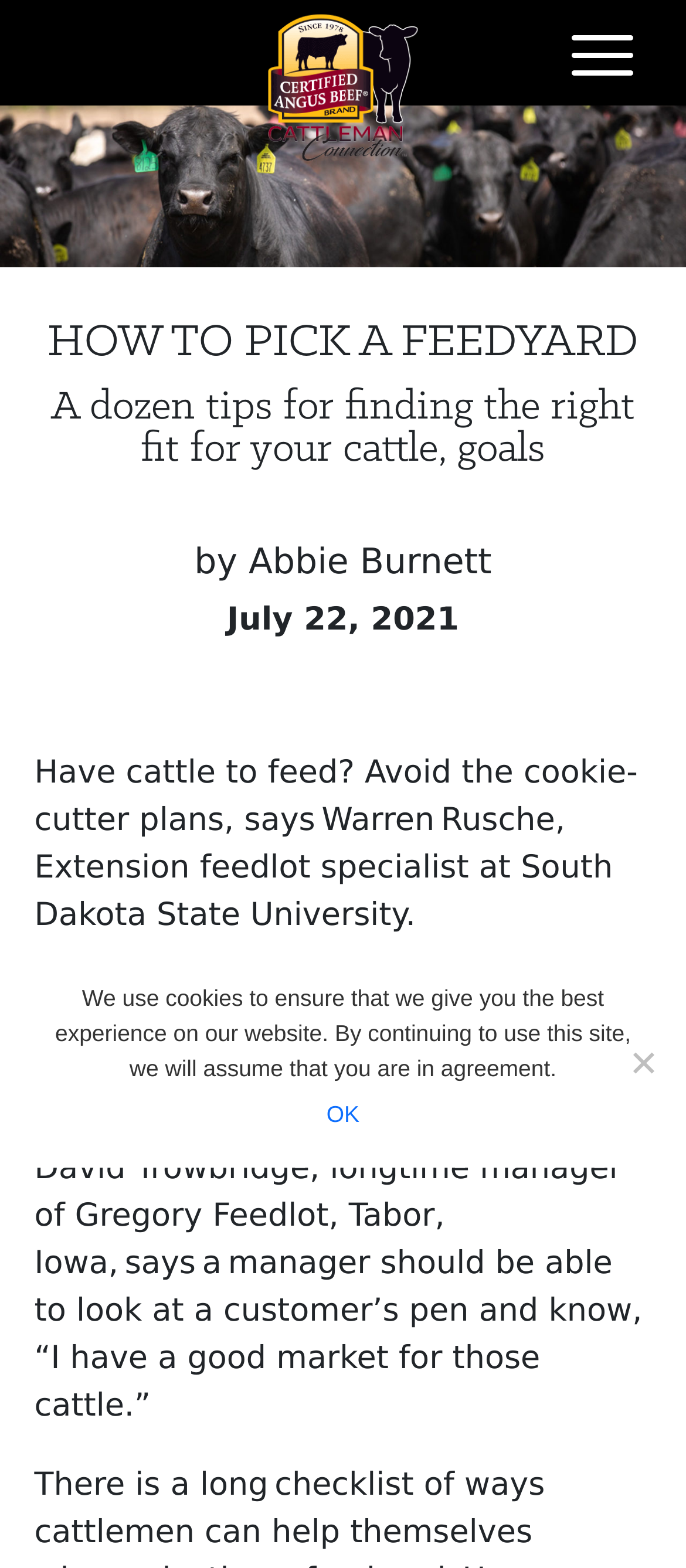Determine the main text heading of the webpage and provide its content.

HOW TO PICK A FEEDYARD